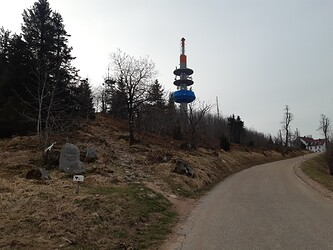What is the purpose of the telecommunications tower?
Give a thorough and detailed response to the question.

The caption does not provide explicit information about the purpose of the telecommunications tower, but its presence in the image suggests it may be related to the topic of summit activations mentioned in the surrounding text.